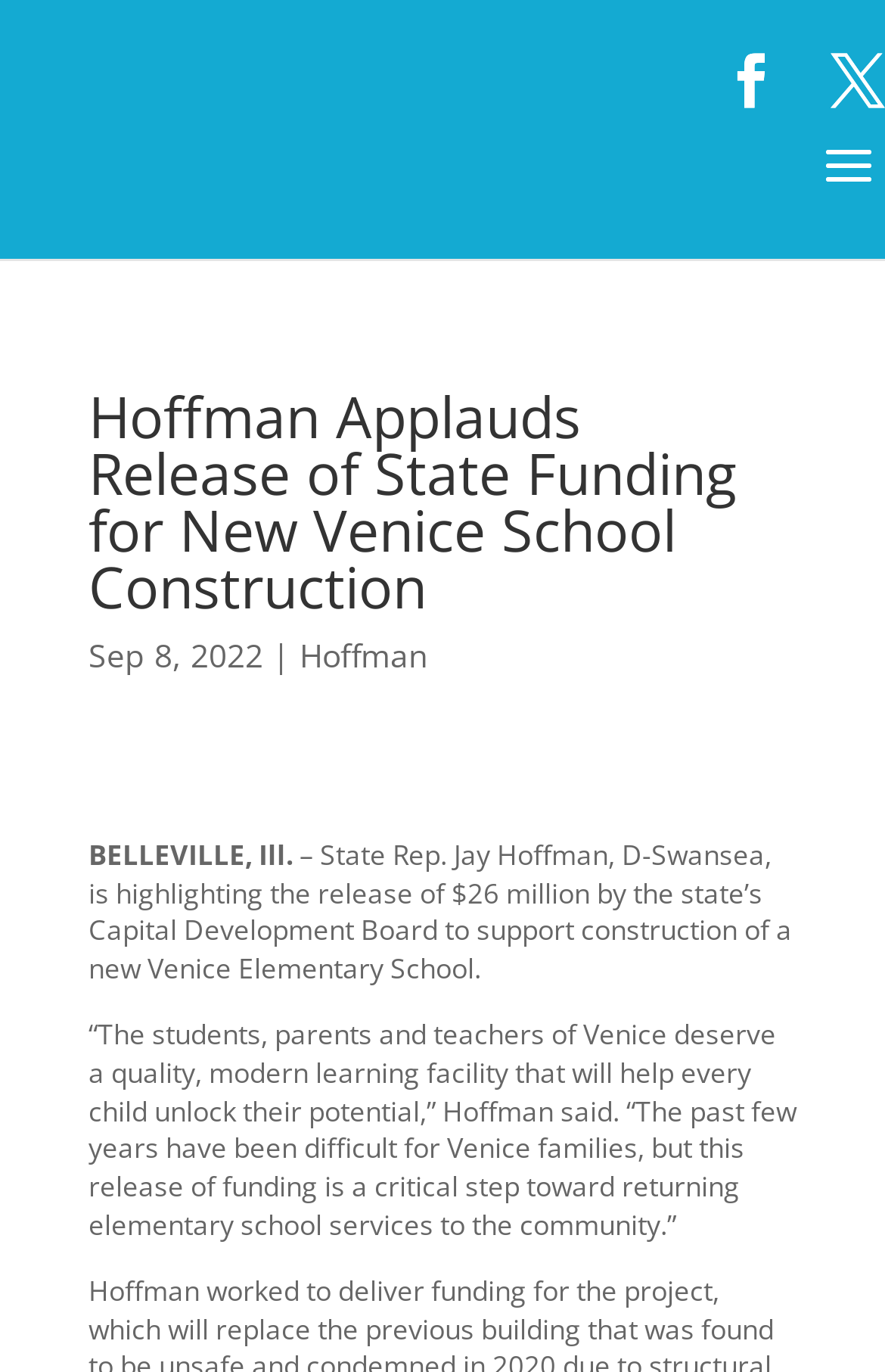Identify the bounding box coordinates for the UI element described as follows: X. Use the format (top-left x, top-left y, bottom-right x, bottom-right y) and ensure all values are floating point numbers between 0 and 1.

[0.938, 0.04, 1.0, 0.079]